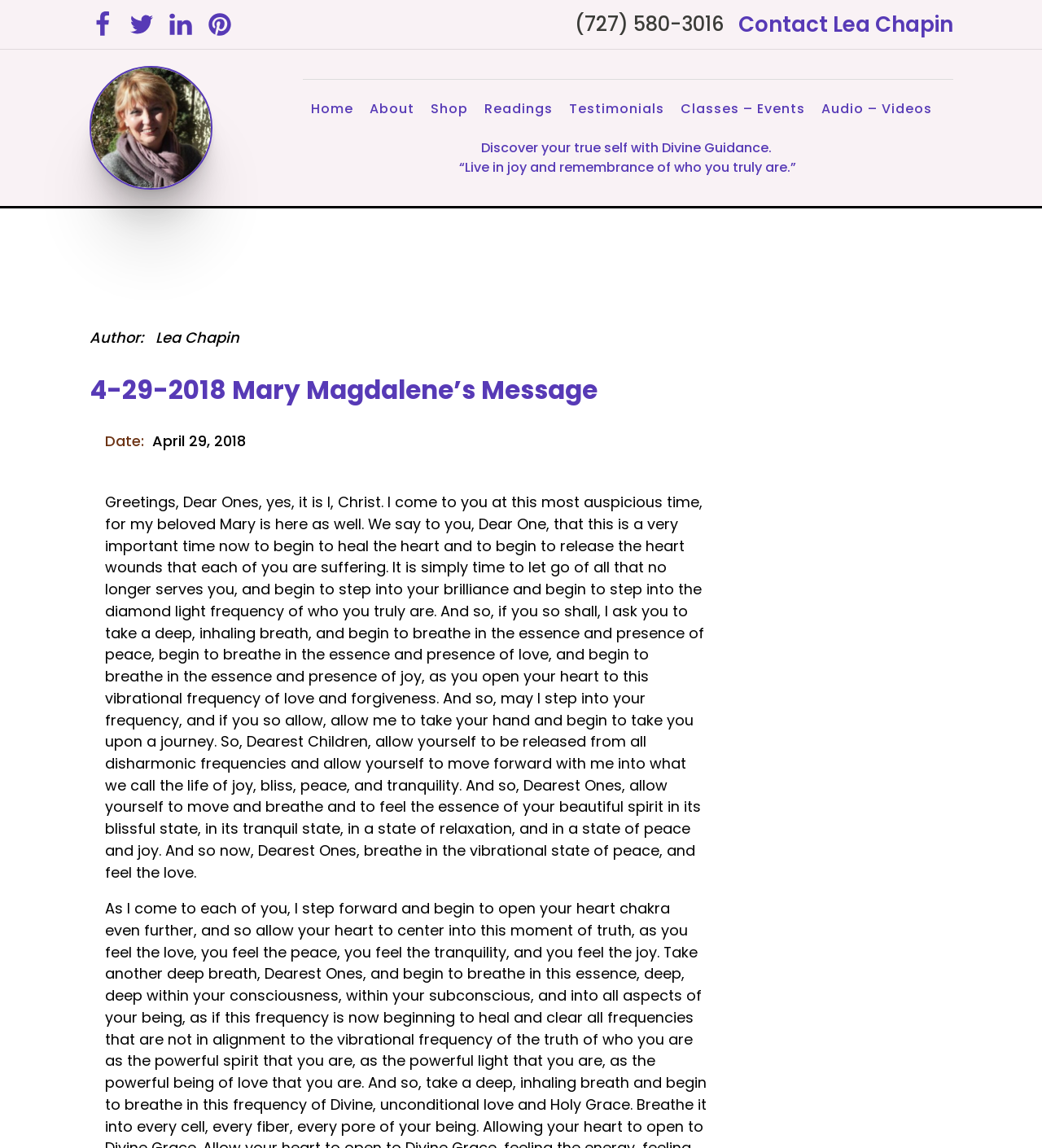Using the description: "4-29-2018 Mary Magdalene’s Message", identify the bounding box of the corresponding UI element in the screenshot.

[0.086, 0.324, 0.573, 0.355]